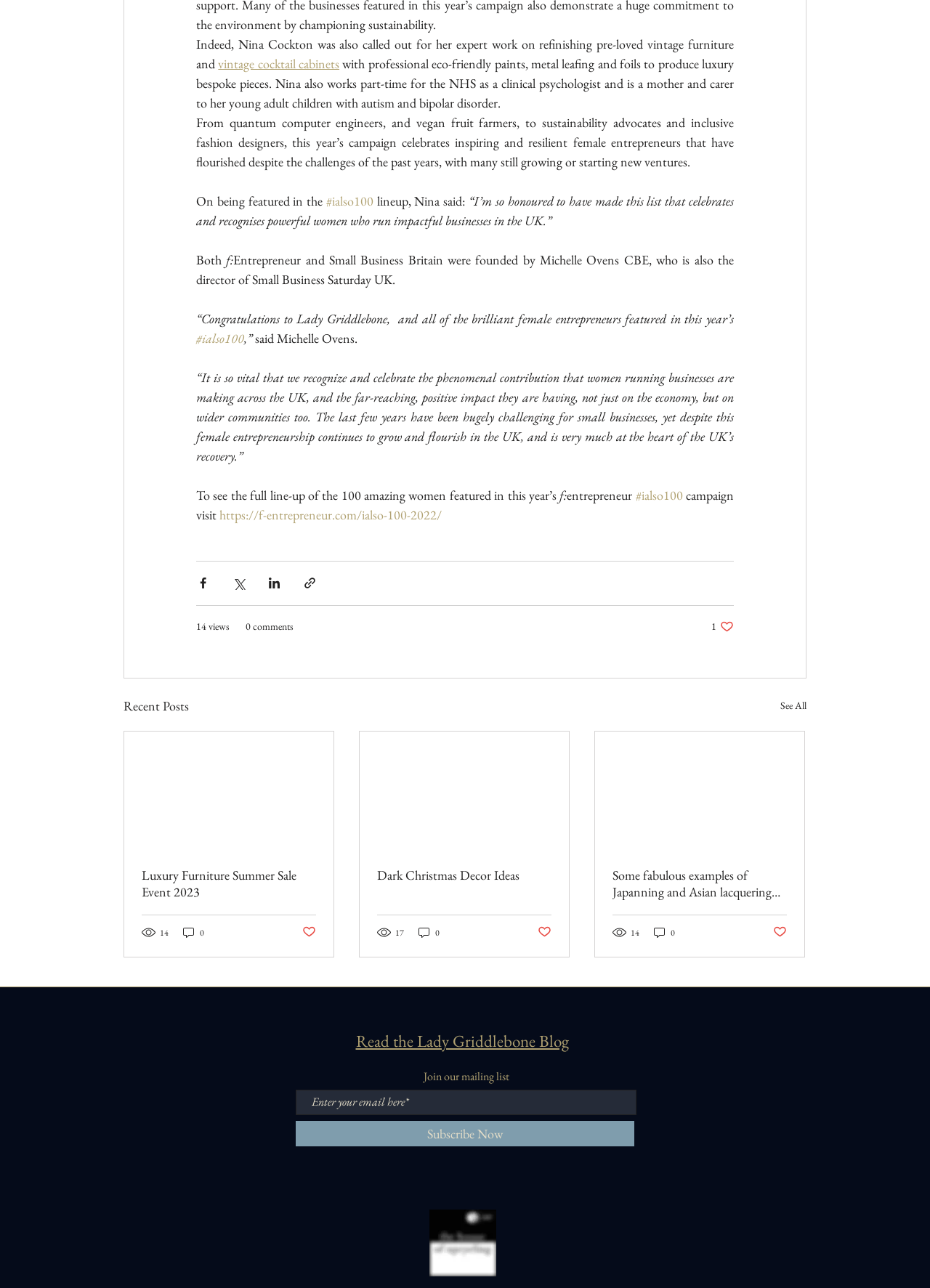Could you provide the bounding box coordinates for the portion of the screen to click to complete this instruction: "Read the Lady Griddlebone Blog"?

[0.382, 0.8, 0.611, 0.816]